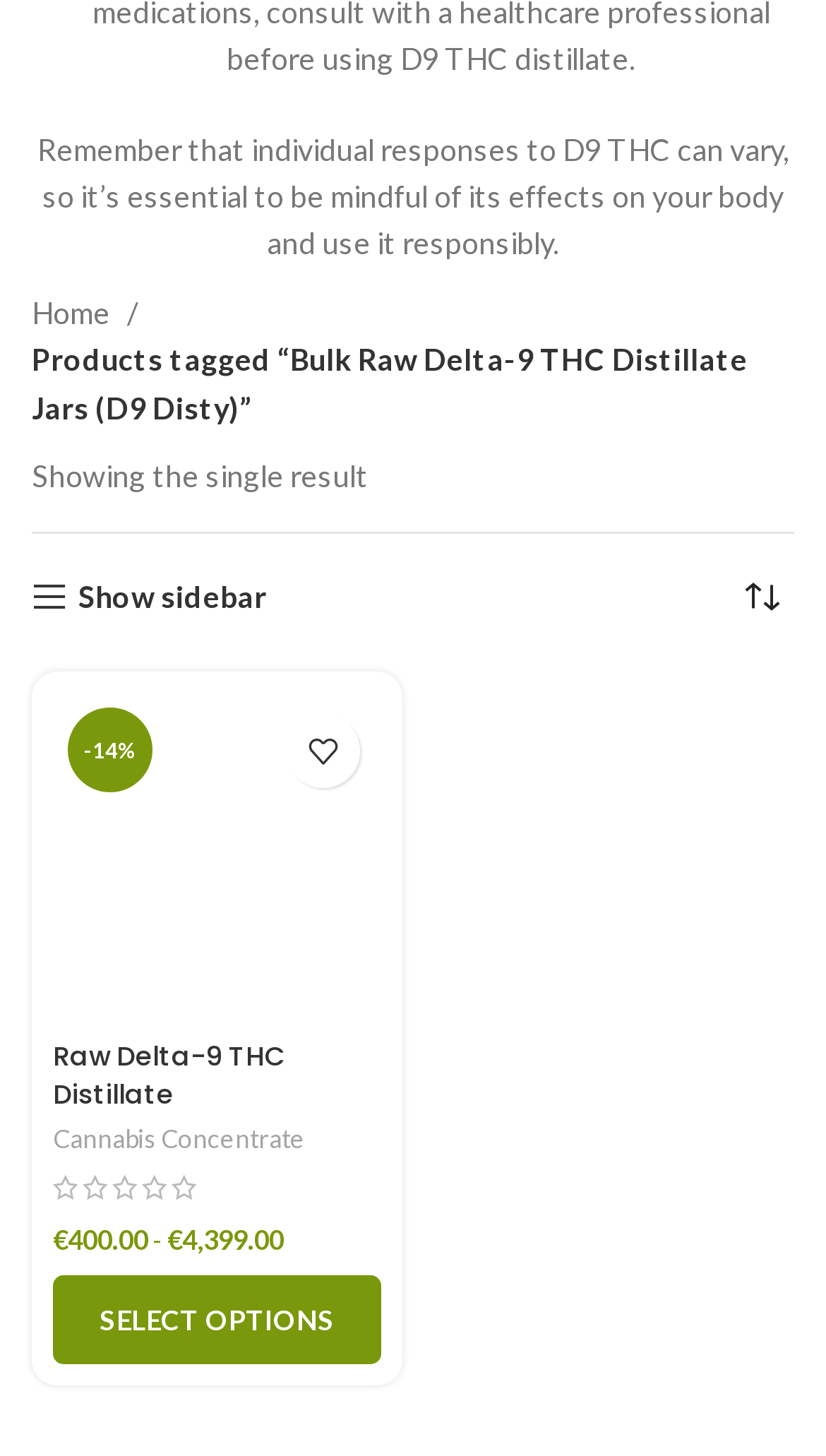Can I add the product to my wishlist?
Provide a thorough and detailed answer to the question.

I found a link element on the webpage with the text ' Add to wishlist', which suggests that I can add the product to my wishlist by clicking on this link.